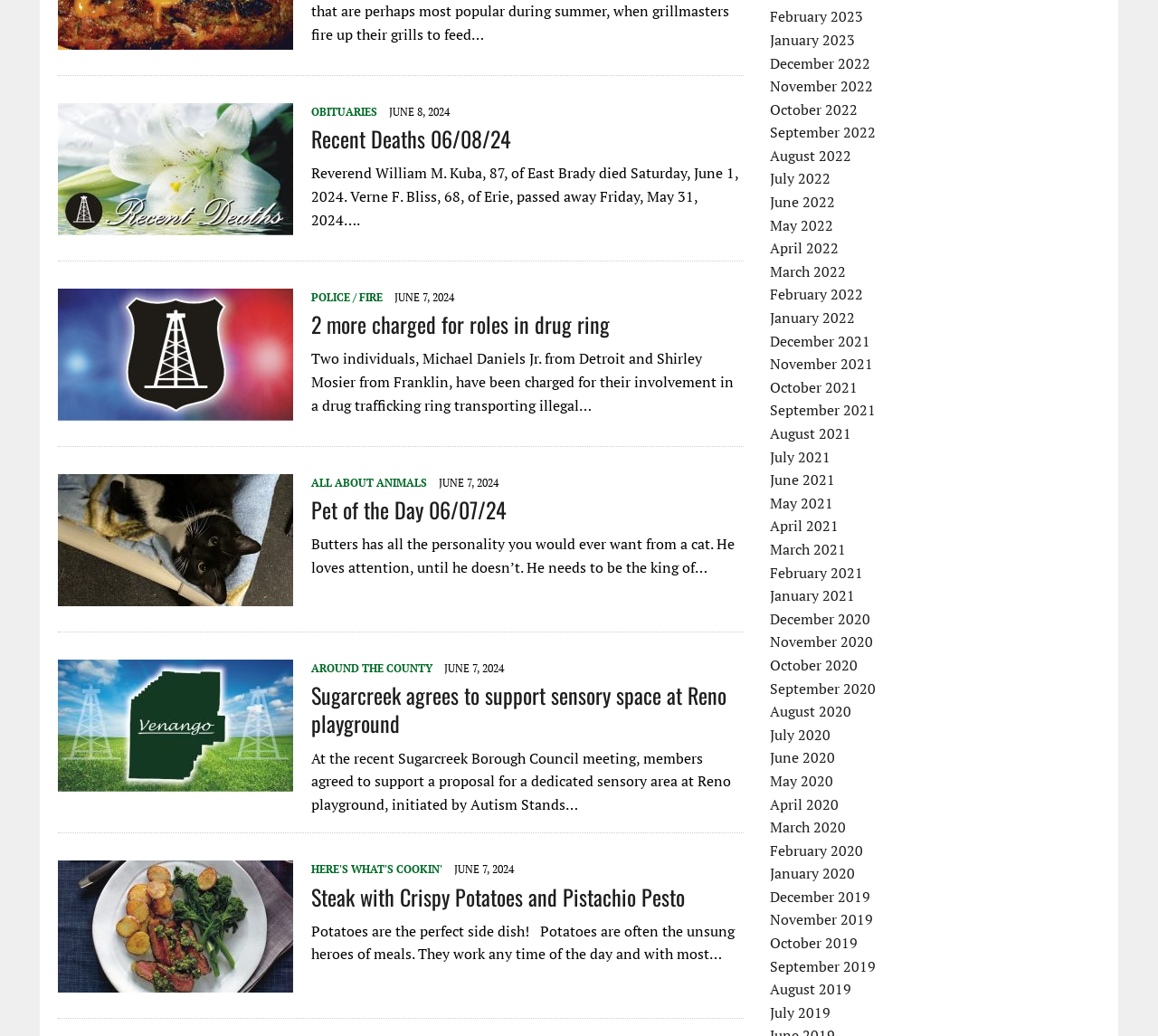Locate the bounding box coordinates of the element's region that should be clicked to carry out the following instruction: "Click on 'Venison Burgers'". The coordinates need to be four float numbers between 0 and 1, i.e., [left, top, right, bottom].

[0.05, 0.027, 0.253, 0.046]